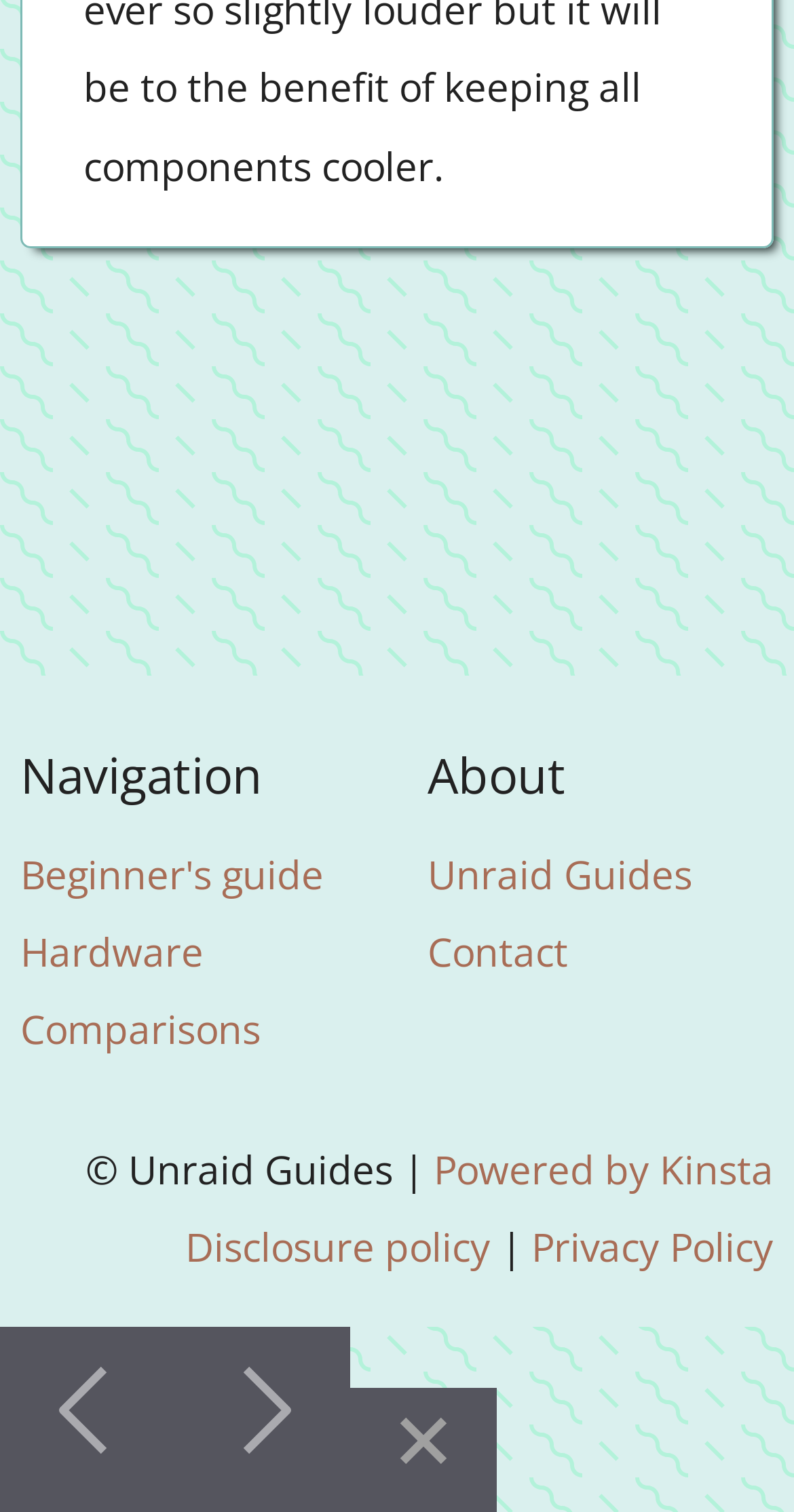Locate the bounding box coordinates of the element that should be clicked to execute the following instruction: "View Disclosure policy".

[0.233, 0.806, 0.618, 0.843]